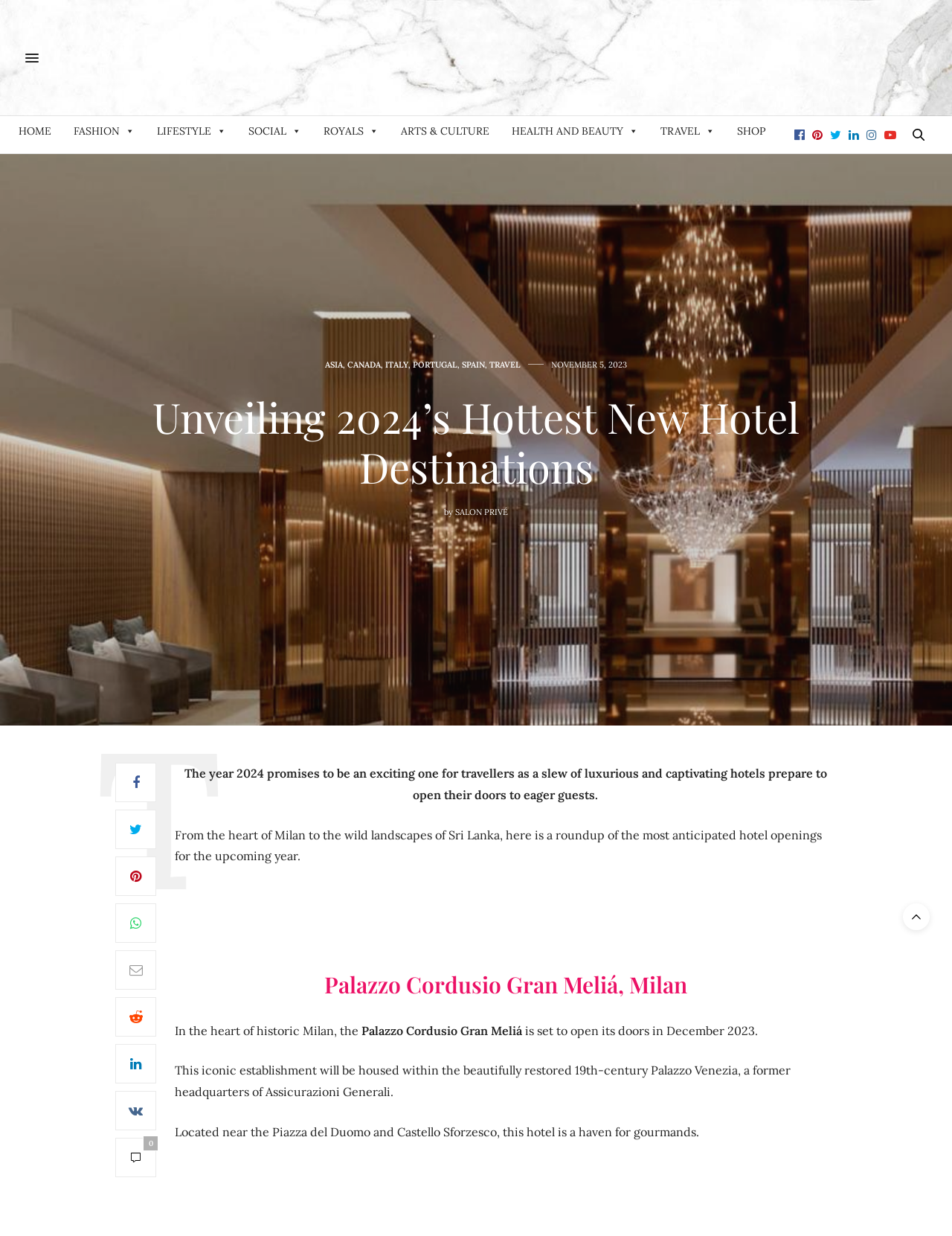Can you pinpoint the bounding box coordinates for the clickable element required for this instruction: "Open the 'Palazzo Cordusio Gran Meliá, Milan' hotel page"? The coordinates should be four float numbers between 0 and 1, i.e., [left, top, right, bottom].

[0.341, 0.785, 0.722, 0.809]